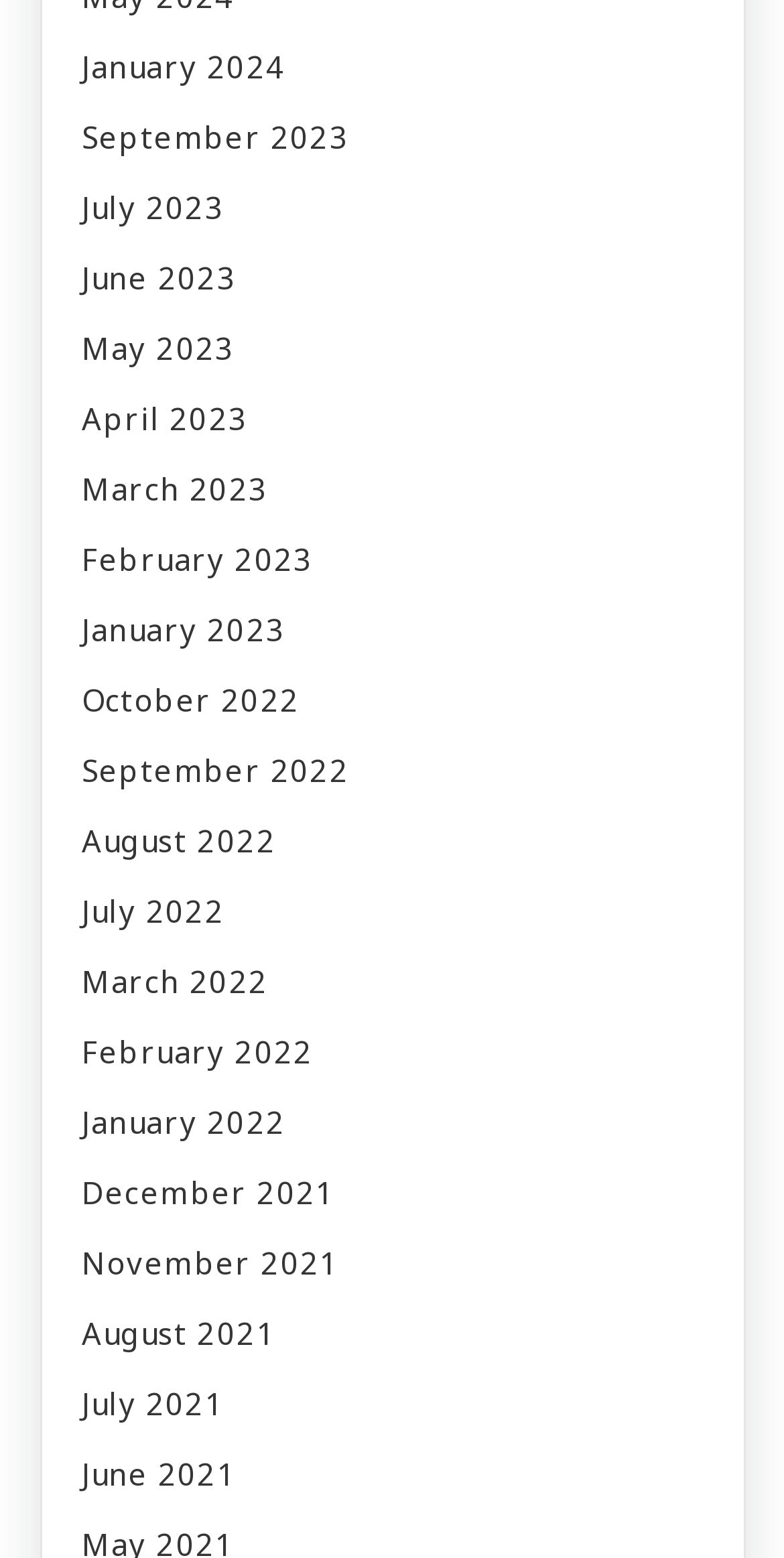How many months are listed in 2023?
Provide an in-depth and detailed explanation in response to the question.

I counted the number of links with '2023' in their text and found that there are 6 months listed in 2023, namely January, February, March, April, May, and June.